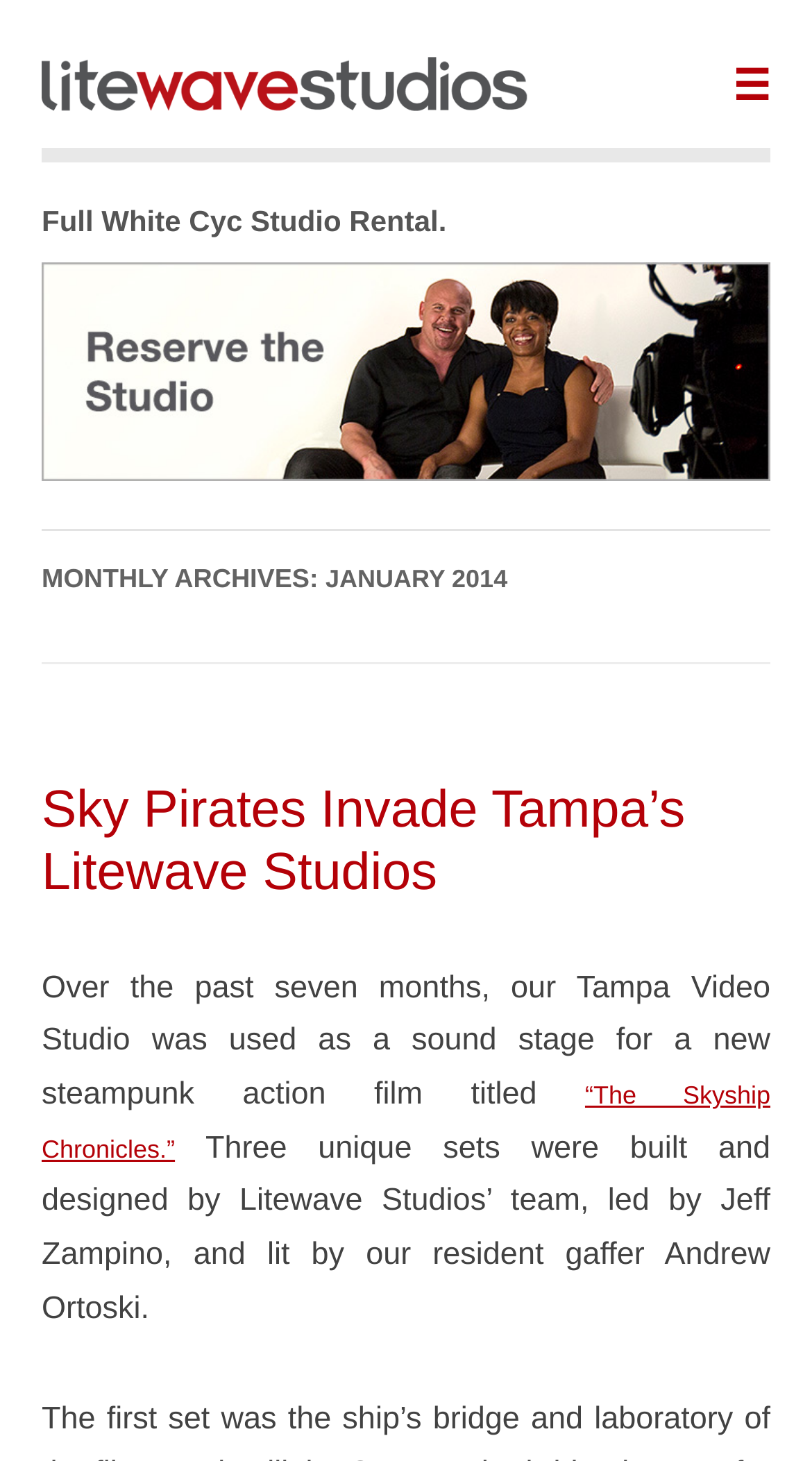Generate a comprehensive caption for the webpage you are viewing.

The webpage is about Litewave Studios, a video studio rental service based in Tampa and St. Petersburg. At the top left of the page, there is a logo image, and on the top right, there is a button with a hamburger menu icon. Below the logo, there is a heading that reads "Full White Cyc Studio Rental." 

Underneath the heading, there is a link with an accompanying image that spans almost the entire width of the page. The image is positioned above a section with a heading that says "MONTHLY ARCHIVES: JANUARY 2014." This section contains a subheading that reads "Sky Pirates Invade Tampa’s Litewave Studios," which is a link to a specific article. 

Below the subheading, there is a block of text that describes a film project titled "The Skyship Chronicles" that was worked on at Litewave Studios. The text mentions the construction of three unique sets and the team members involved in the project.